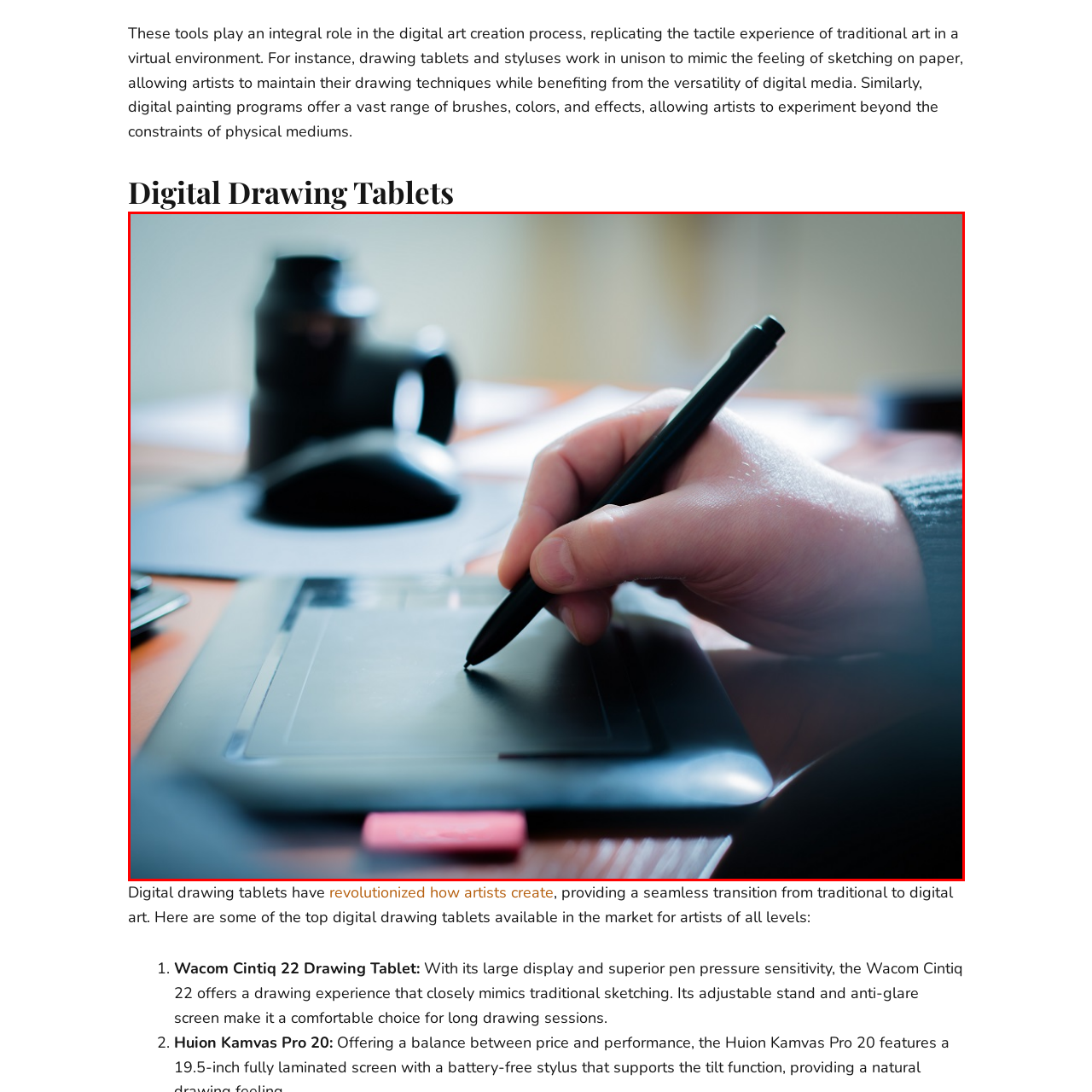What is the purpose of the digital drawing tablet?
Review the content shown inside the red bounding box in the image and offer a detailed answer to the question, supported by the visual evidence.

The digital drawing tablet is designed to replicate the tactile experience of traditional drawing, allowing artists to maintain their techniques while exploring new possibilities in the digital realm.